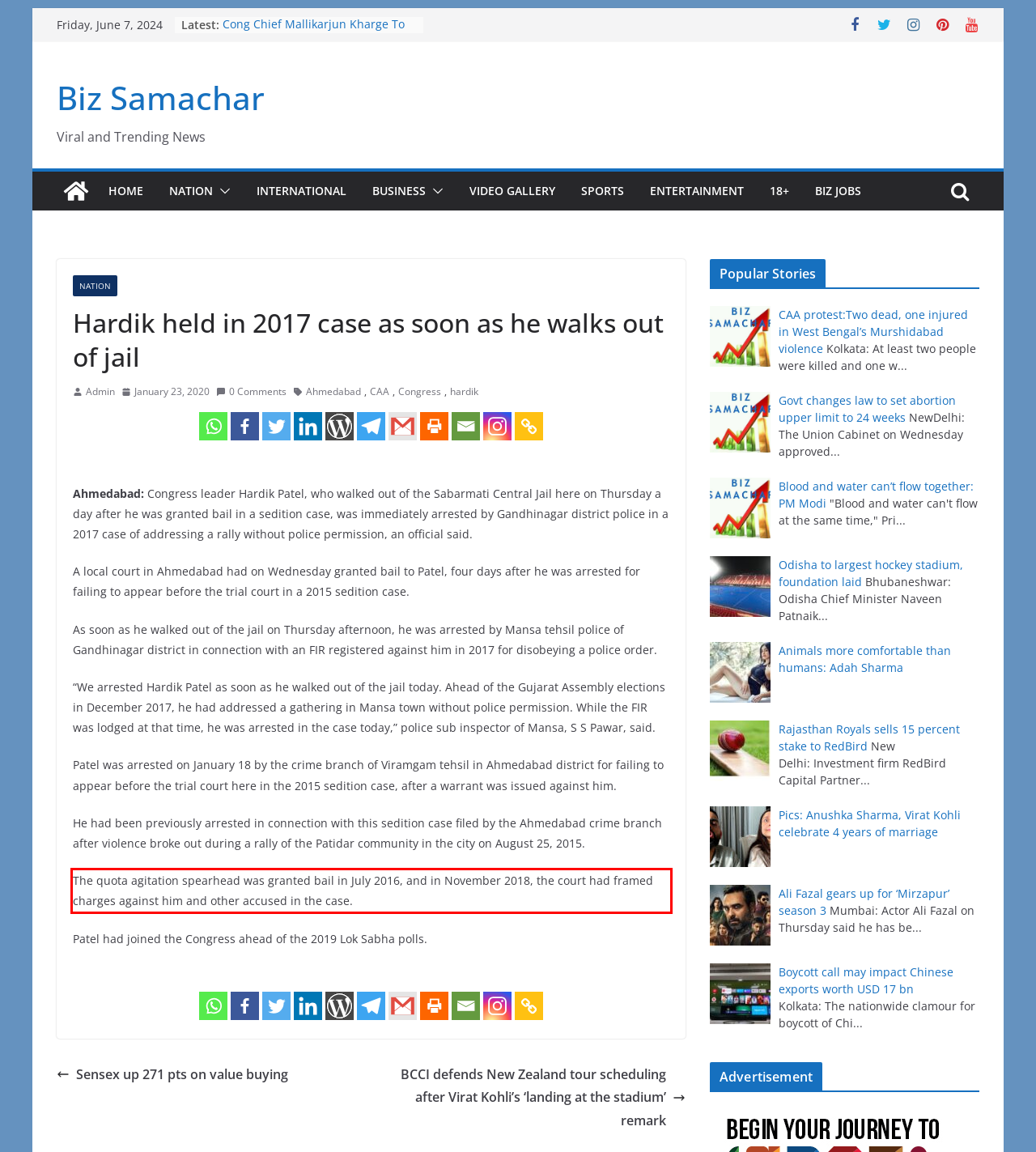You have a screenshot with a red rectangle around a UI element. Recognize and extract the text within this red bounding box using OCR.

The quota agitation spearhead was granted bail in July 2016, and in November 2018, the court had framed charges against him and other accused in the case.